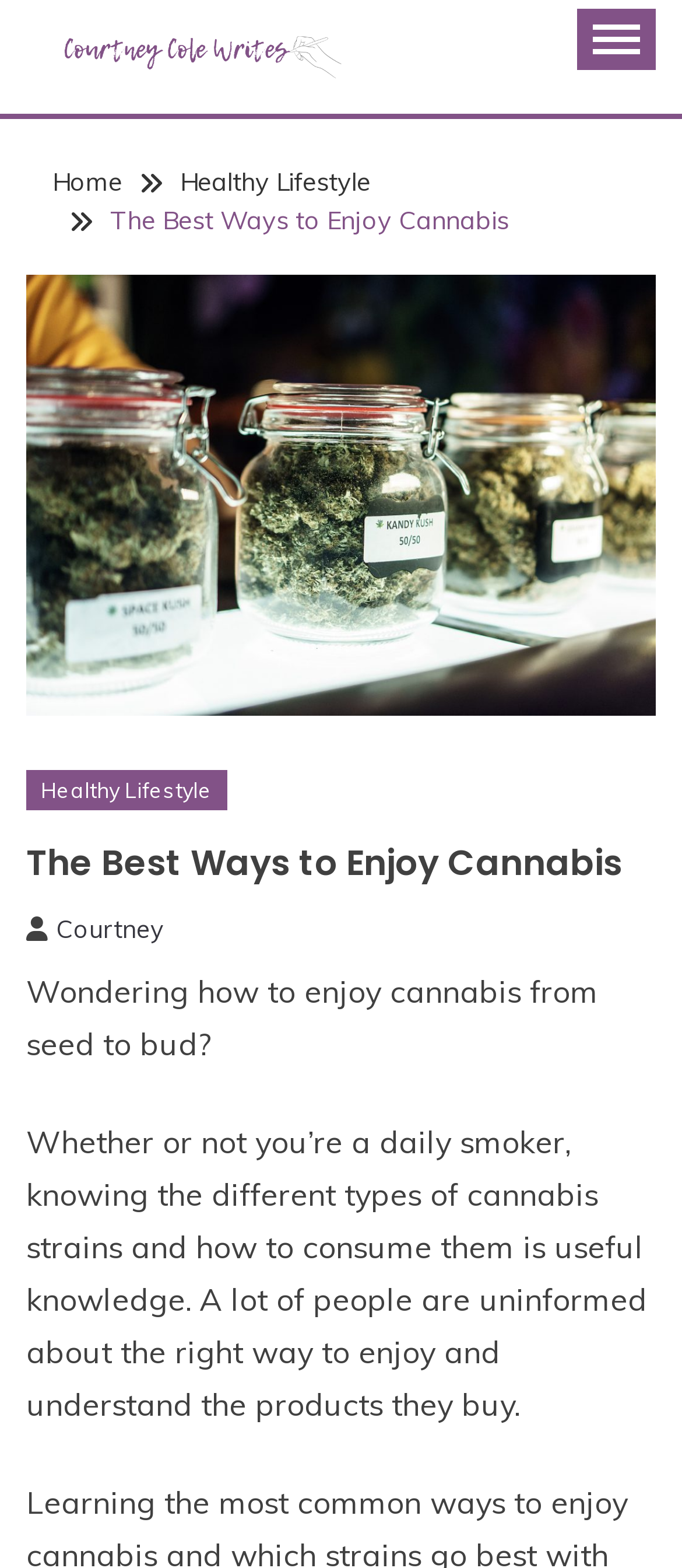Can you show the bounding box coordinates of the region to click on to complete the task described in the instruction: "go back"?

[0.797, 0.662, 0.923, 0.708]